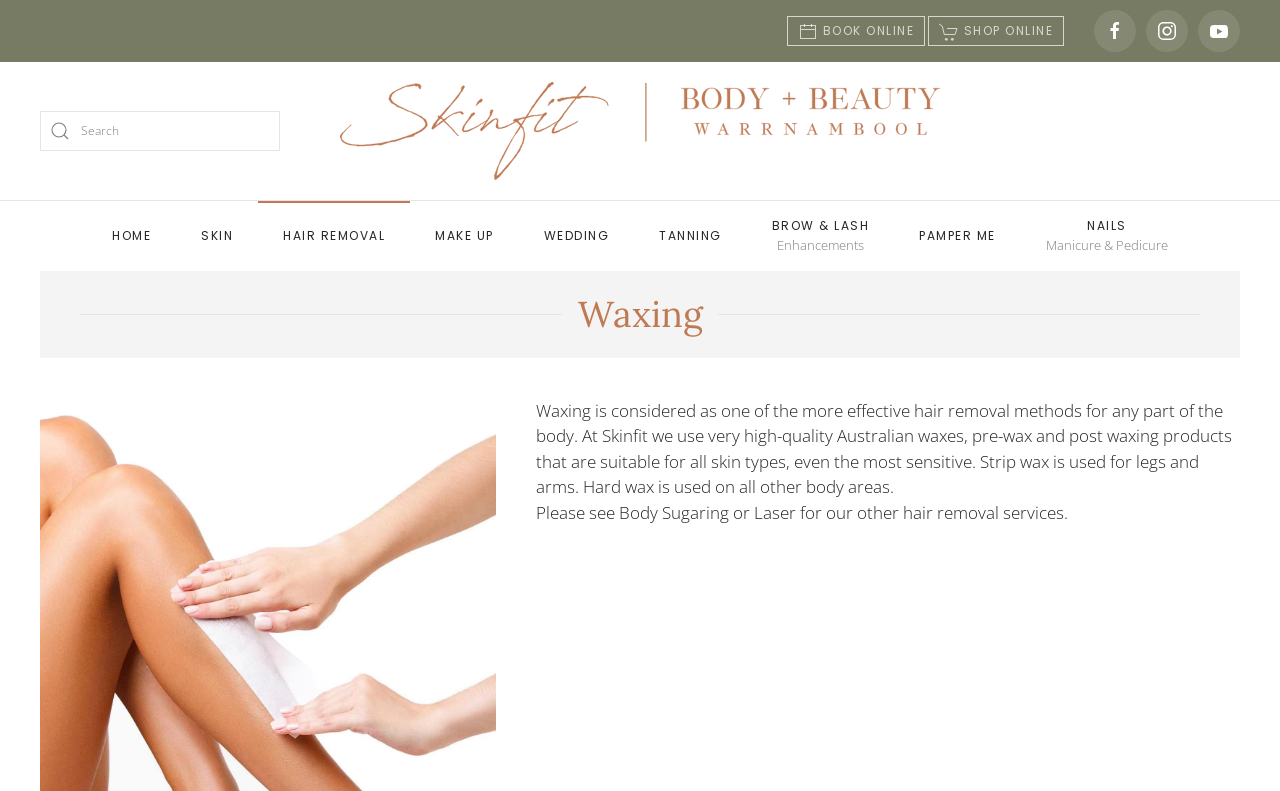Please locate the bounding box coordinates of the region I need to click to follow this instruction: "Go to HOME".

[0.068, 0.254, 0.138, 0.342]